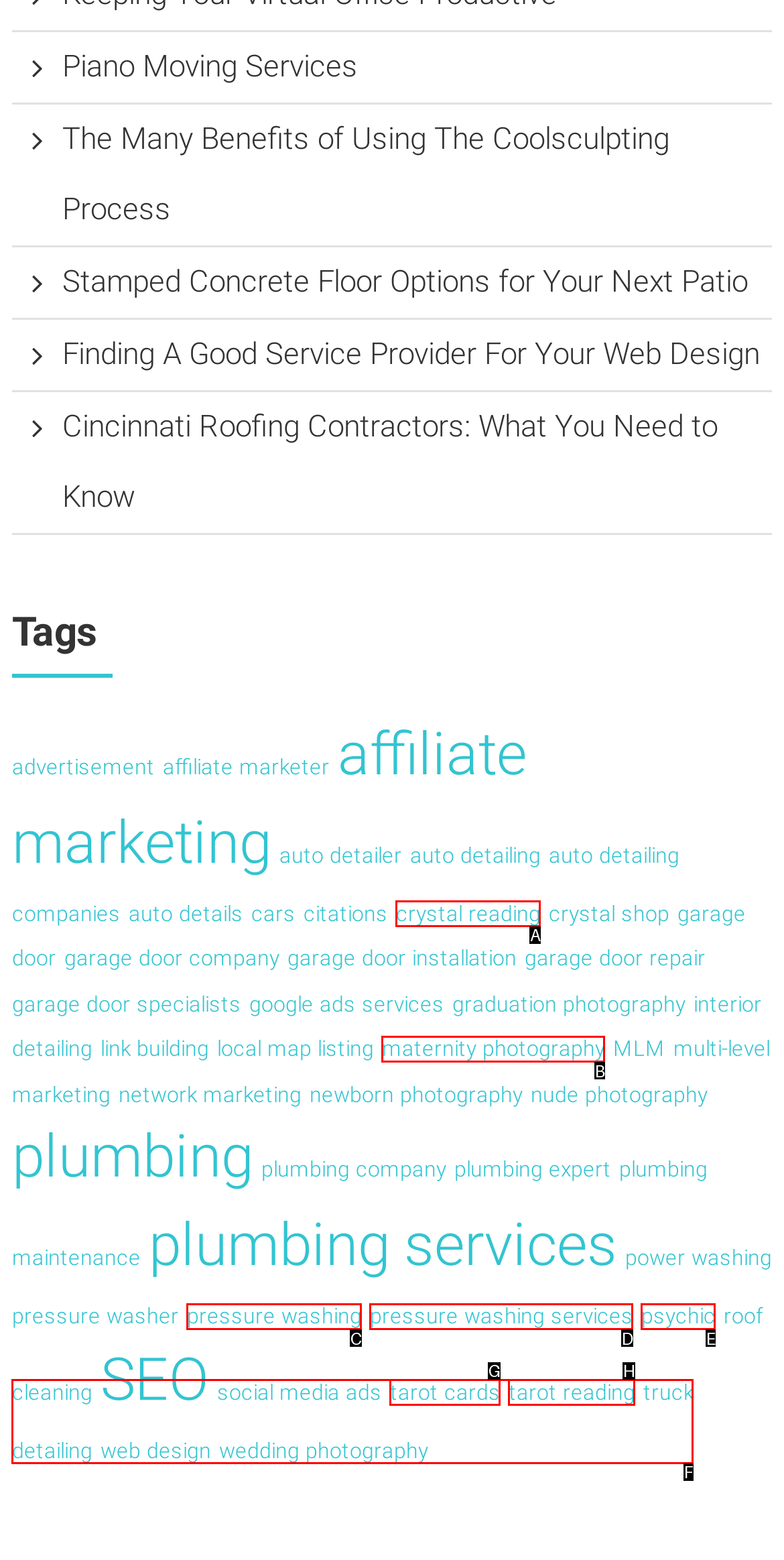Match the description: psychic to the correct HTML element. Provide the letter of your choice from the given options.

E